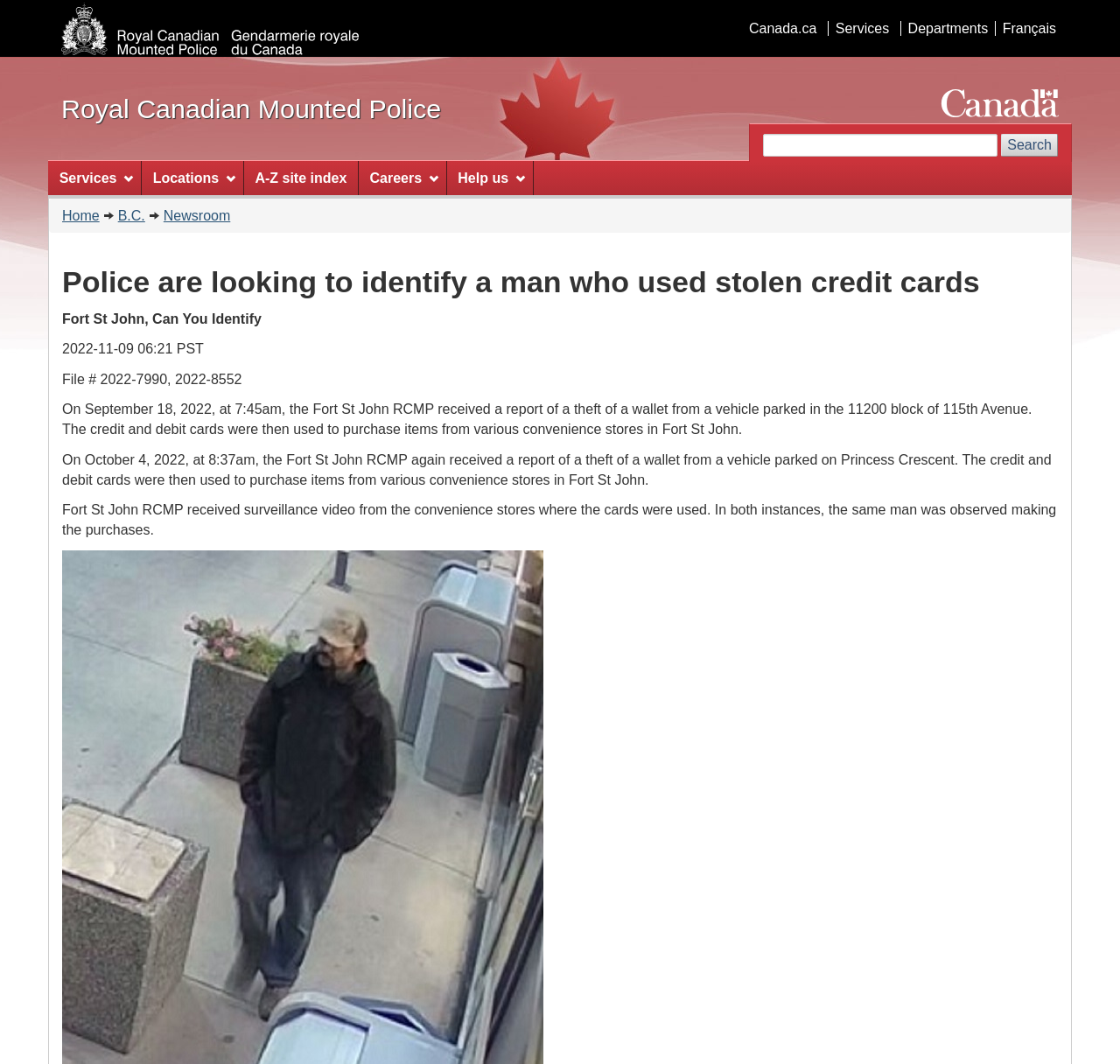Given the element description, predict the bounding box coordinates in the format (top-left x, top-left y, bottom-right x, bottom-right y). Make sure all values are between 0 and 1. Here is the element description: Search

[0.894, 0.126, 0.945, 0.148]